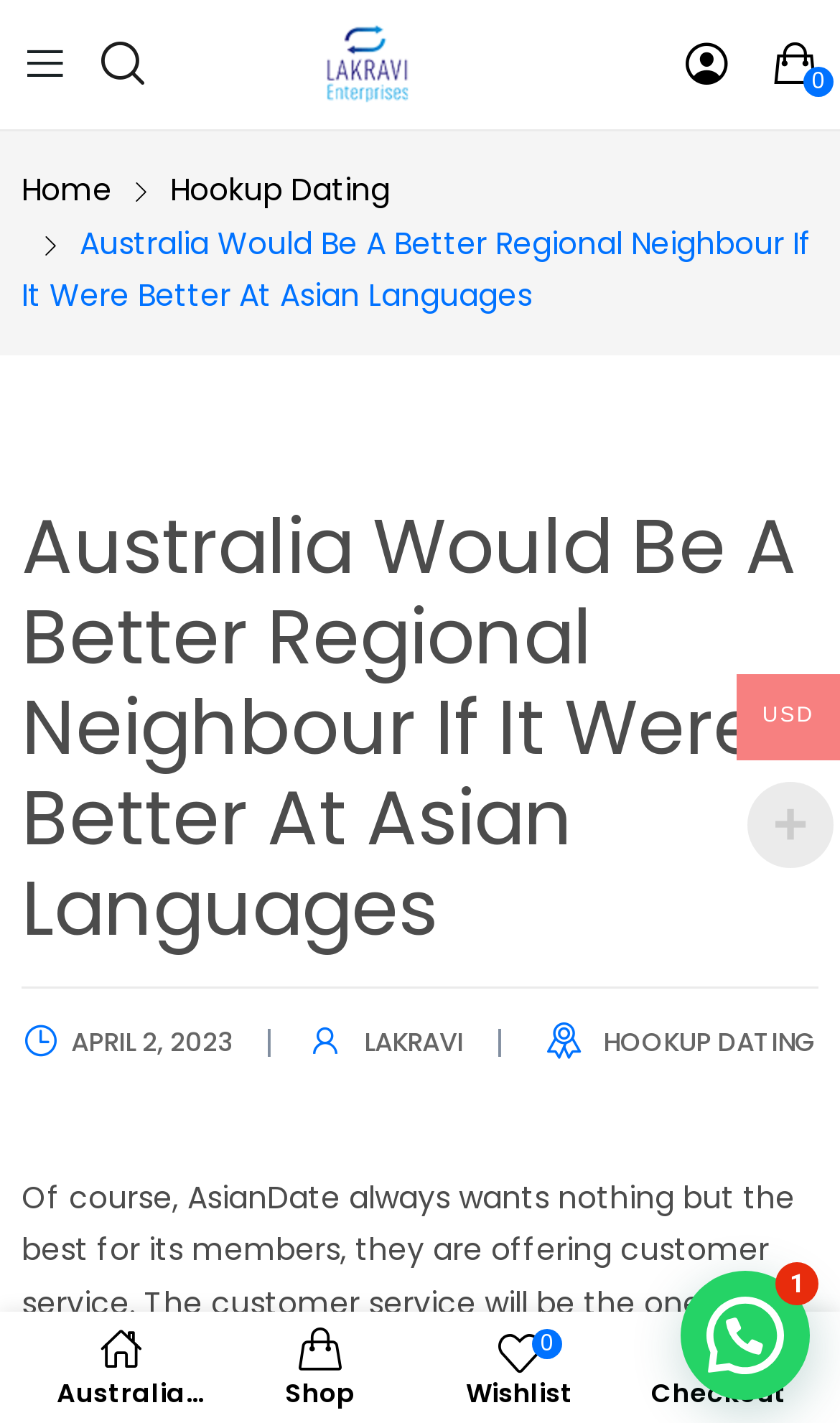What is the theme of the webpage?
Based on the image, respond with a single word or phrase.

Hookup Dating